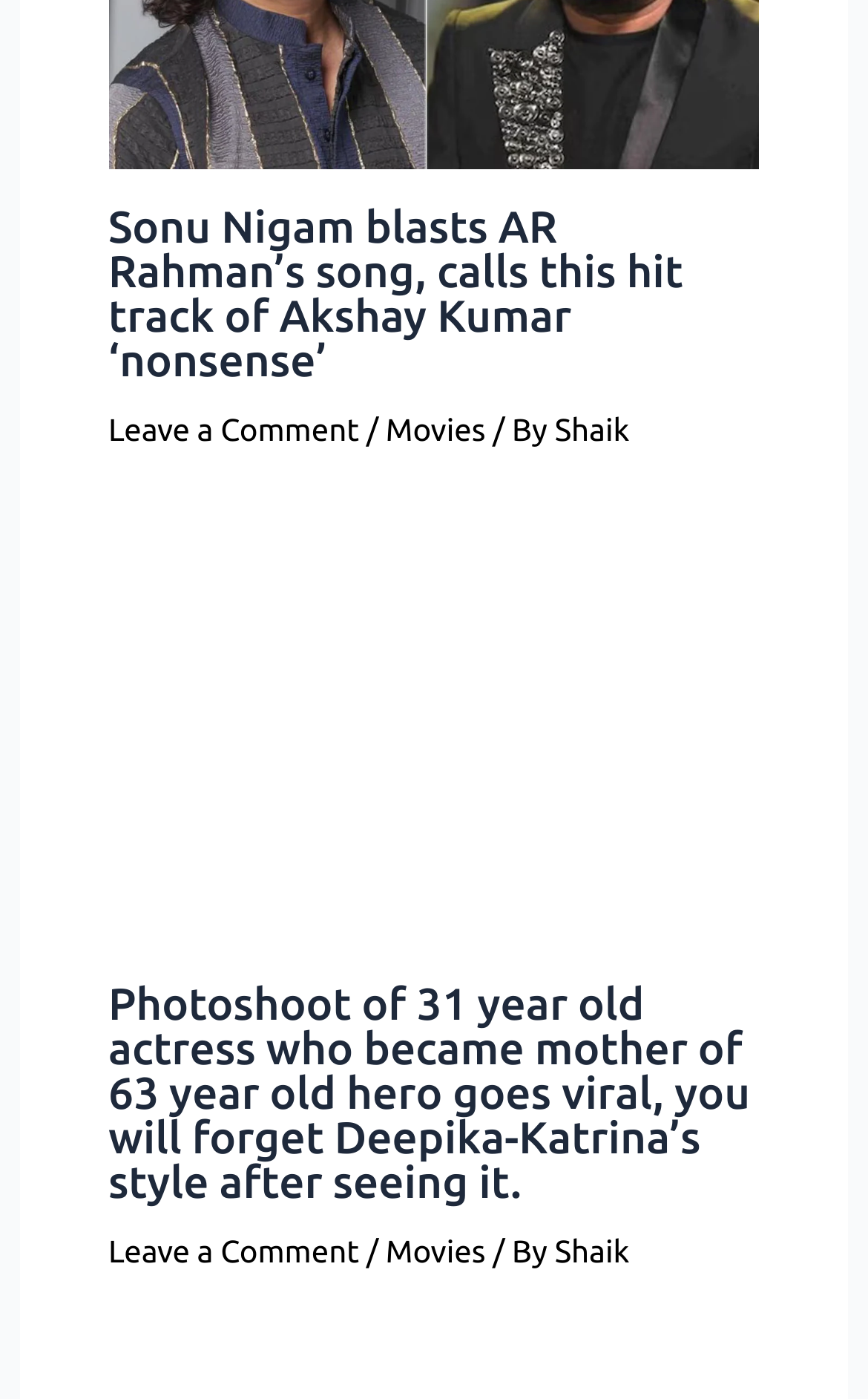Find the bounding box coordinates for the UI element that matches this description: "Leave a Comment".

[0.125, 0.882, 0.414, 0.908]